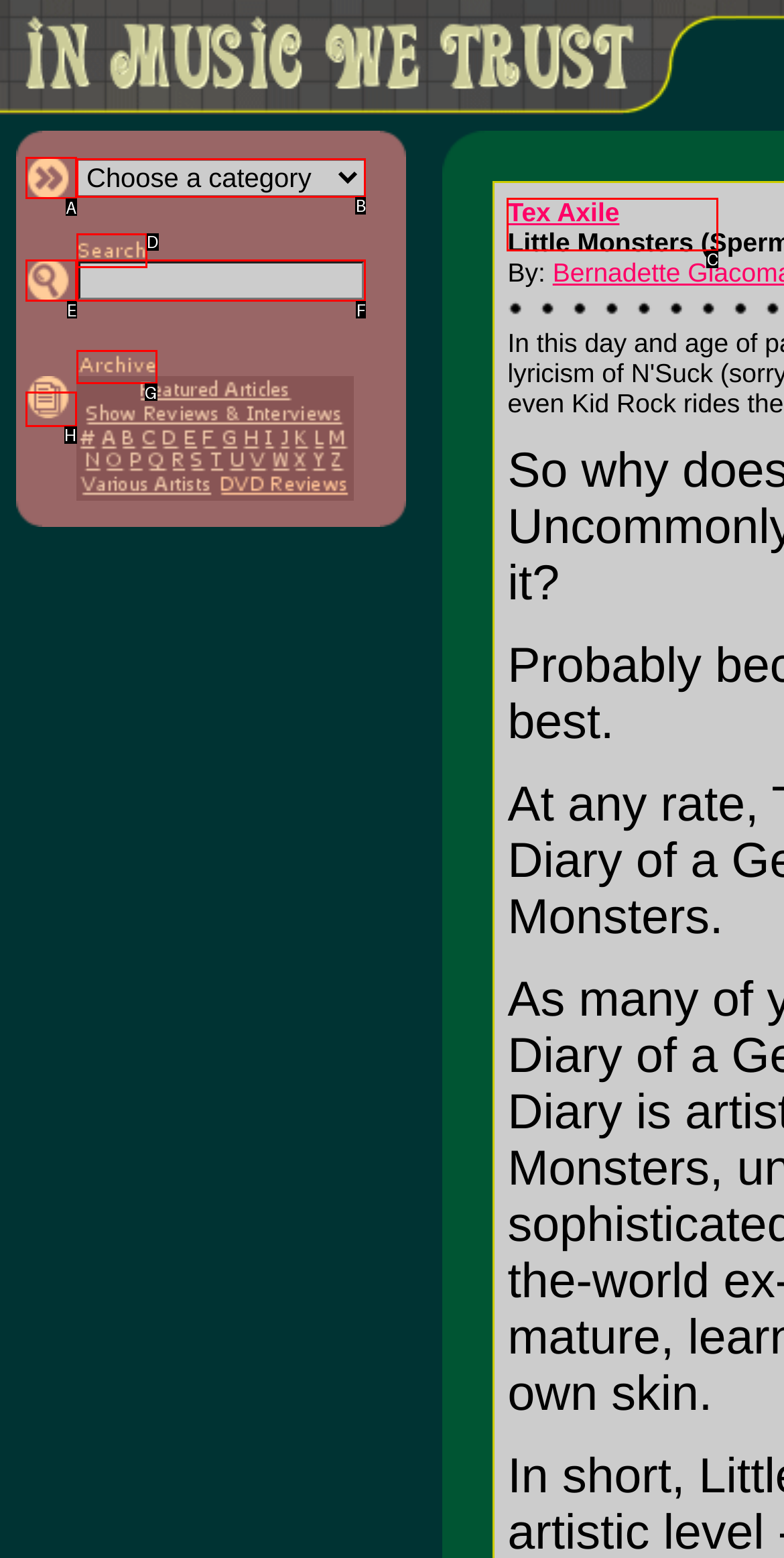Show which HTML element I need to click to perform this task: Click on Tex Axile Answer with the letter of the correct choice.

C